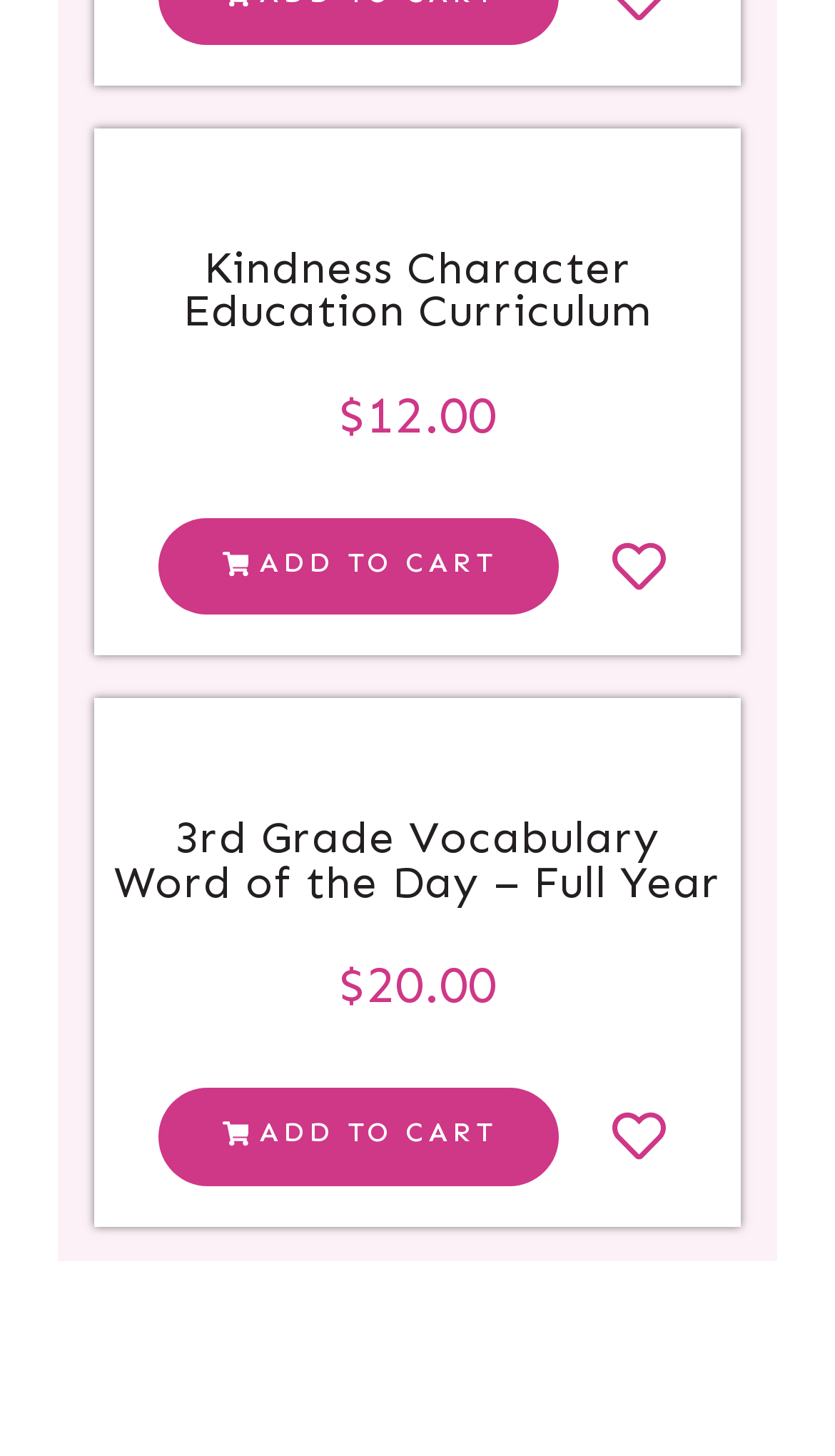Give a concise answer using one word or a phrase to the following question:
What is the function of the button with the text 'ADD TO CART'?

Add product to cart